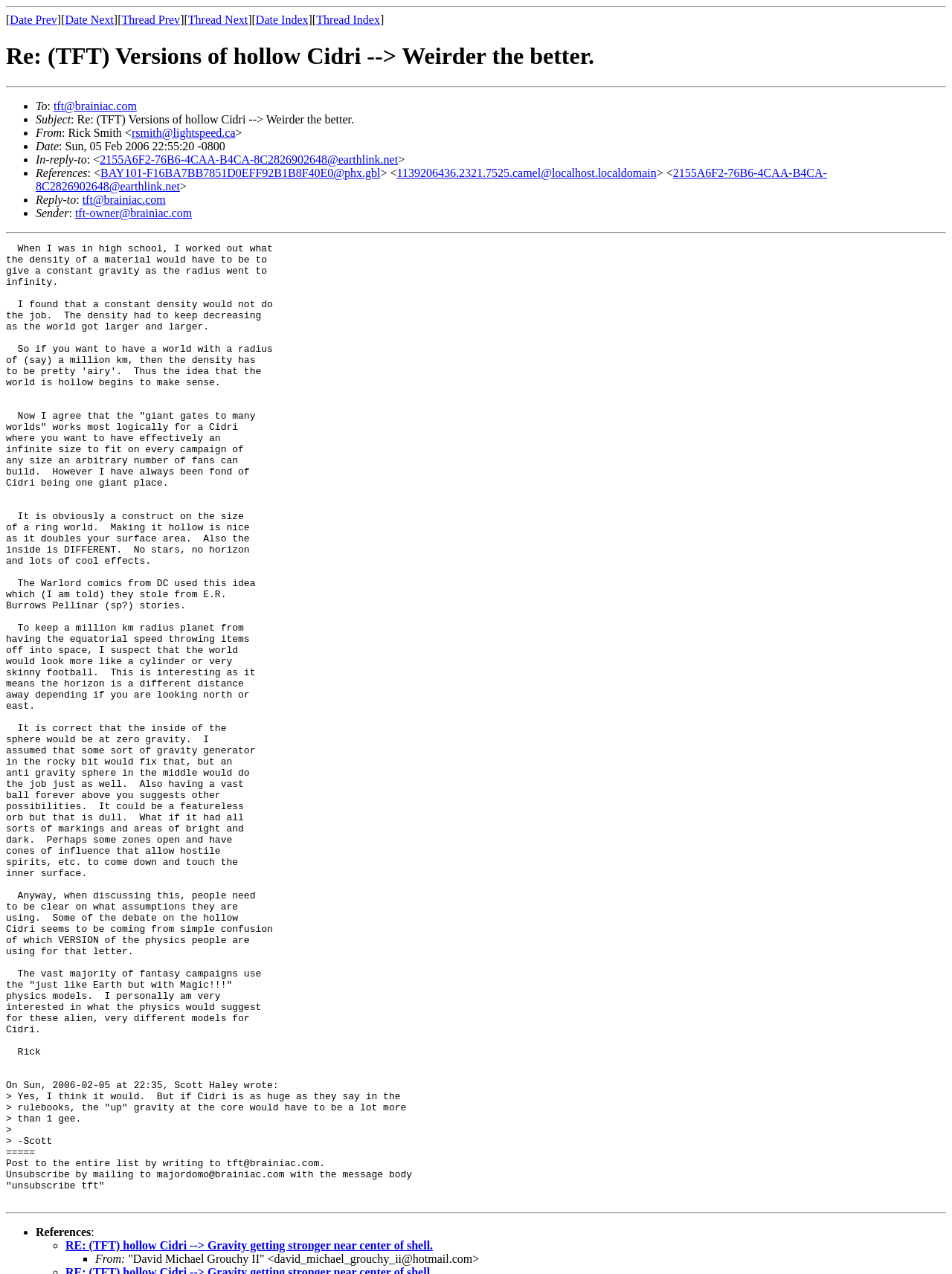Please answer the following question using a single word or phrase: 
What is the subject of the email?

Re: (TFT) Versions of hollow Cidri --> Weirder the better.